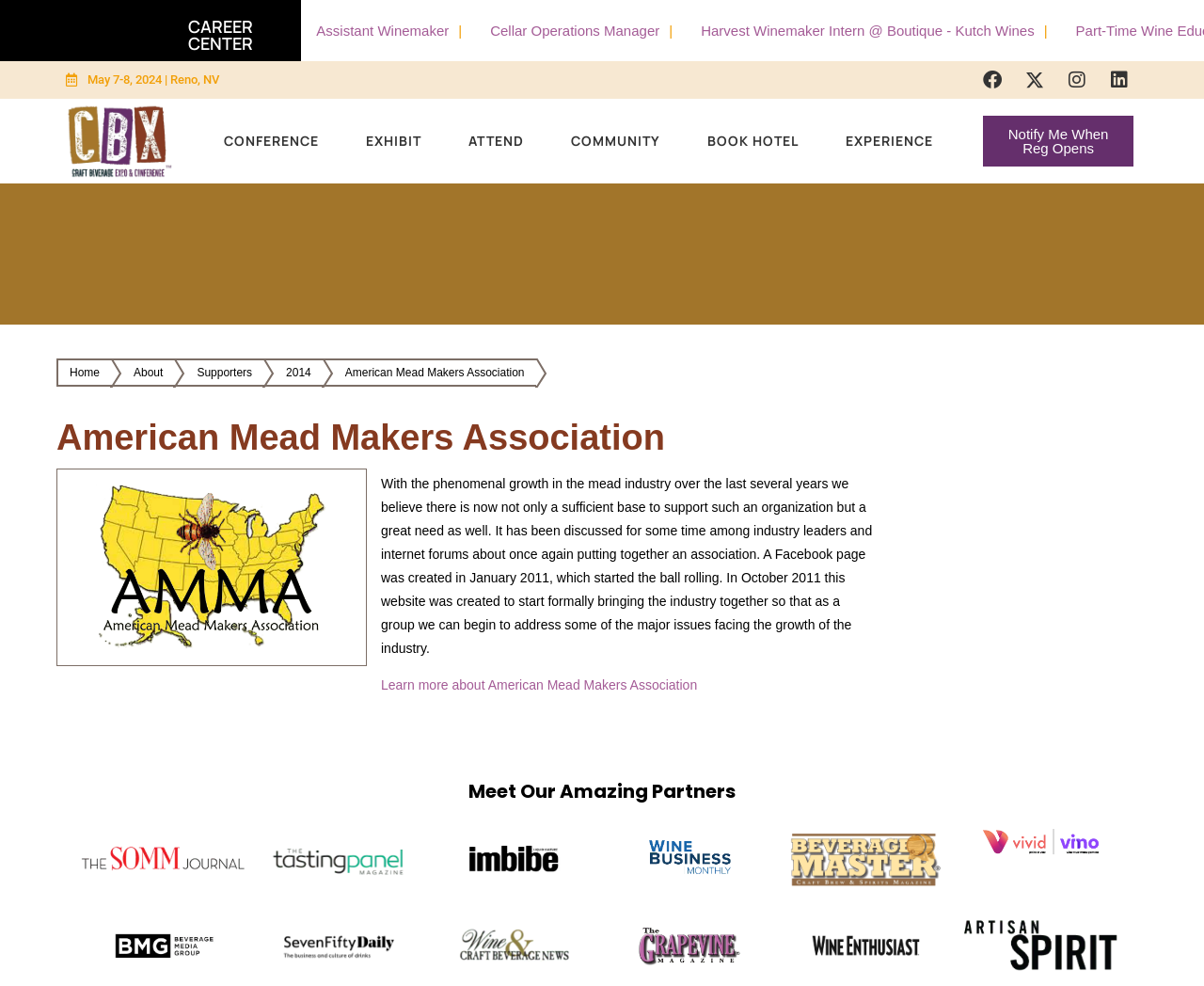Provide a brief response in the form of a single word or phrase:
How many social media links are there at the top of the webpage?

4